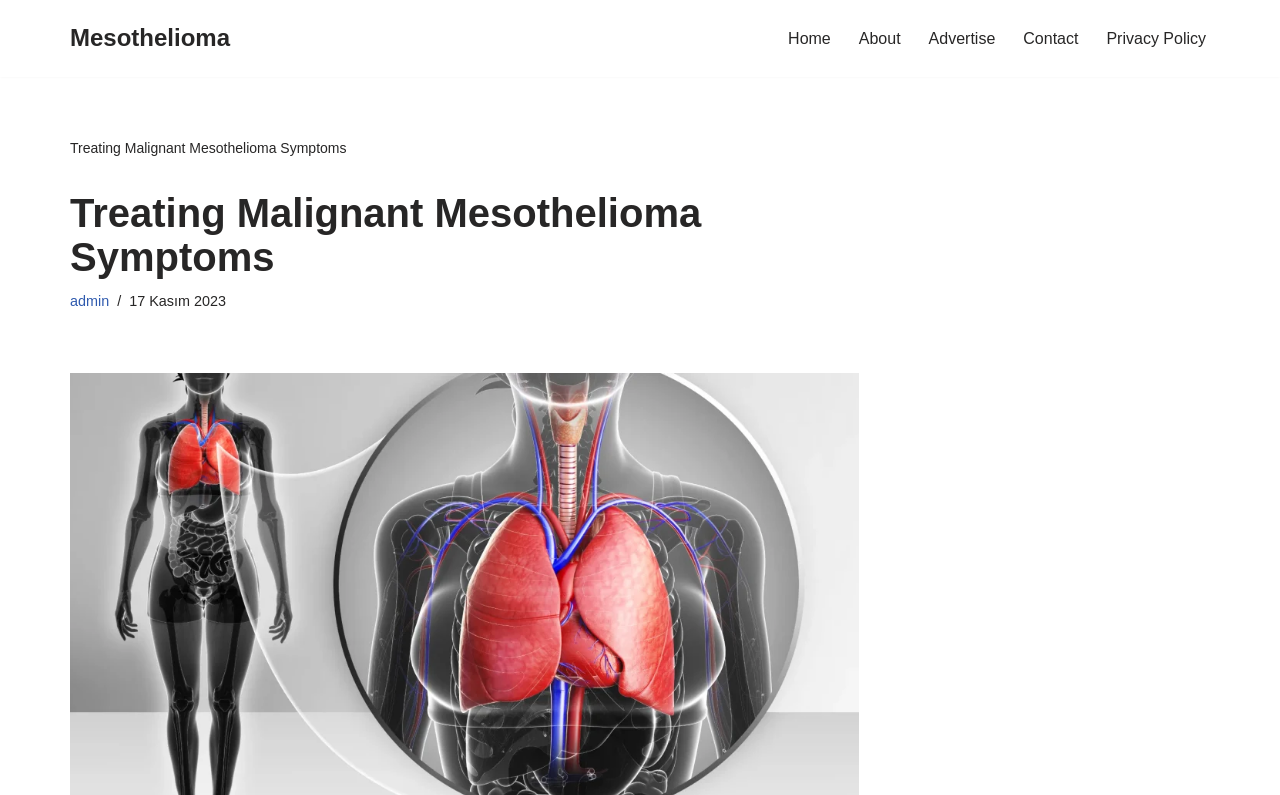Give a detailed account of the webpage.

The webpage is about treating malignant mesothelioma symptoms. At the top-left corner, there is a link "İçeriğe geç" which means "Skip to content" in Turkish. Next to it, there is a link "Mesothelioma" that serves as a navigation anchor. 

On the top-right side, there is a primary navigation menu with five links: "Home", "About", "Advertise", "Contact", and "Privacy Policy". These links are aligned horizontally and spaced evenly.

Below the navigation menu, there is a heading that reads "Treating Malignant Mesothelioma Symptoms", which is also the title of the webpage. Underneath the heading, there is a static text with the same title, followed by a link "admin" and a timestamp "17 Kasım 2023" which is Turkish for "November 17, 2023".